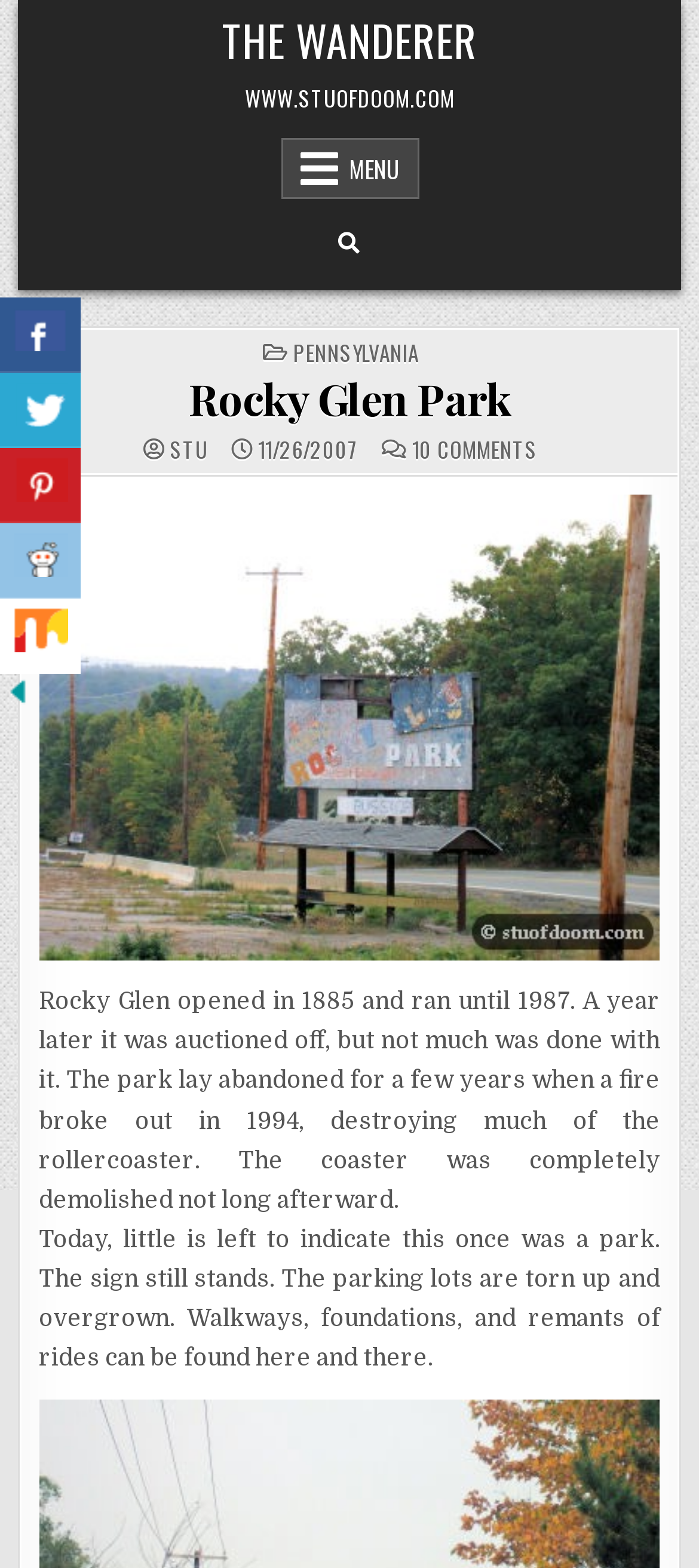Using the provided element description "title="Arghya Gardens"", determine the bounding box coordinates of the UI element.

None